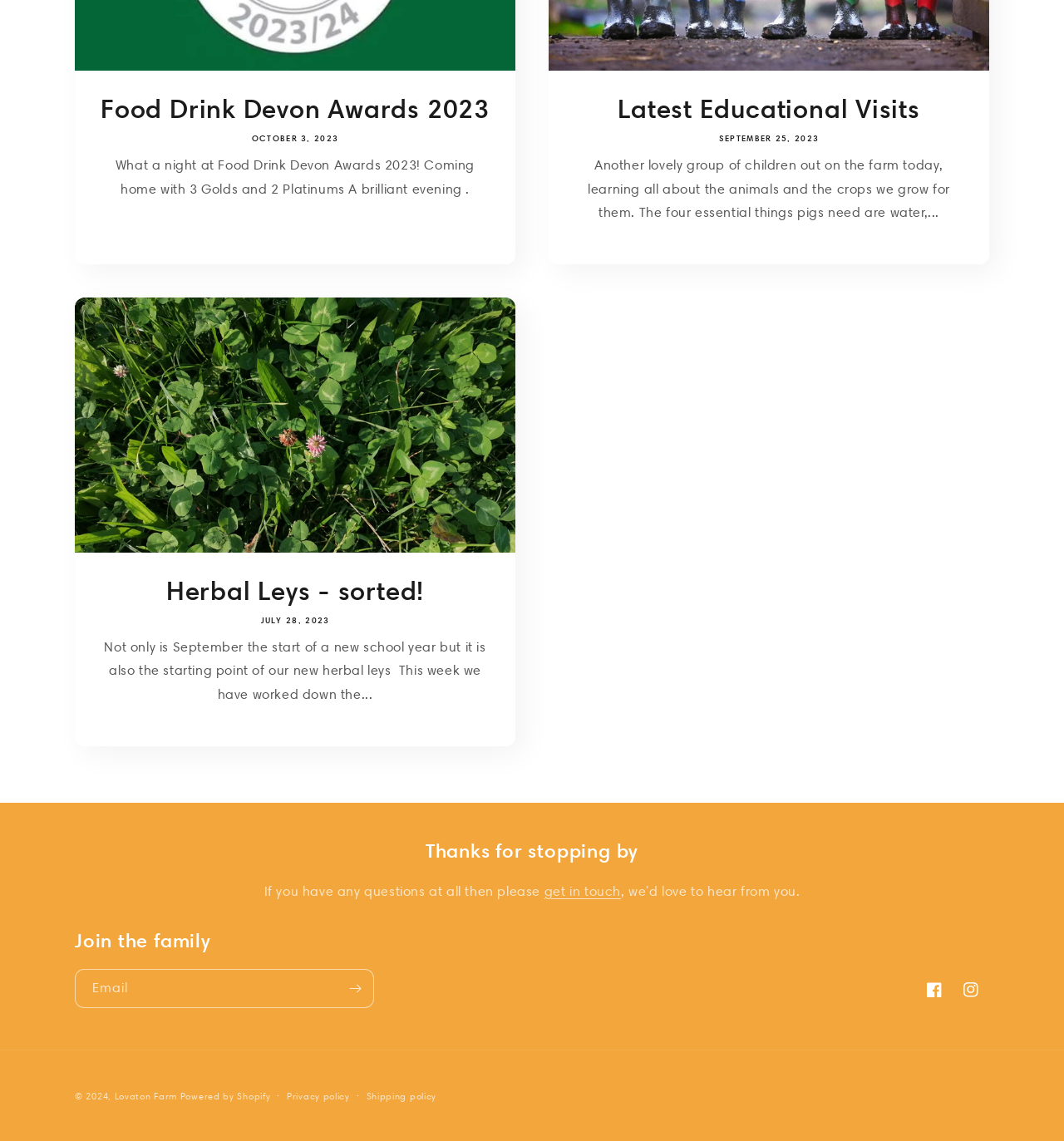Identify the bounding box for the UI element specified in this description: "Instagram". The coordinates must be four float numbers between 0 and 1, formatted as [left, top, right, bottom].

[0.895, 0.852, 0.93, 0.884]